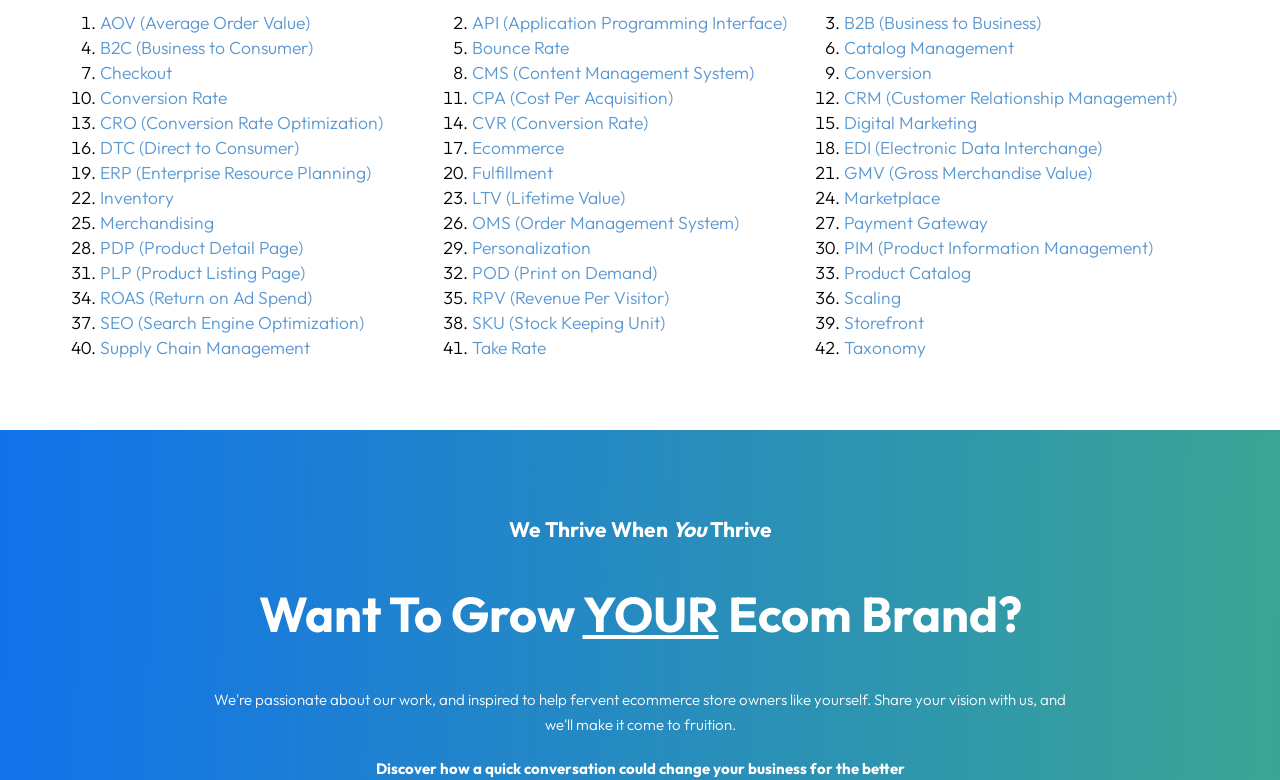Please pinpoint the bounding box coordinates for the region I should click to adhere to this instruction: "Check out Fulfillment".

[0.369, 0.206, 0.432, 0.236]